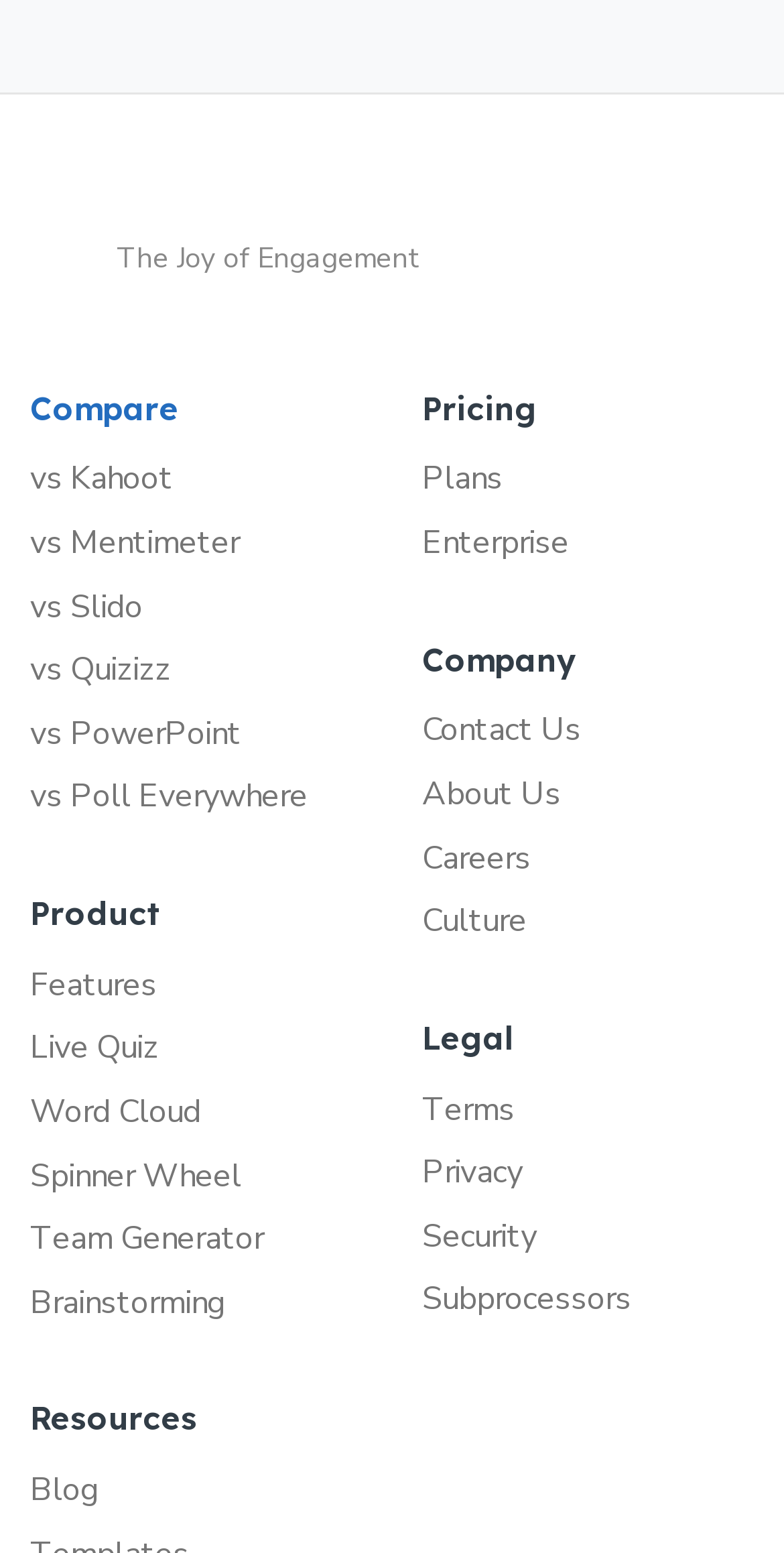Answer in one word or a short phrase: 
What is the main topic of the webpage?

Engagement